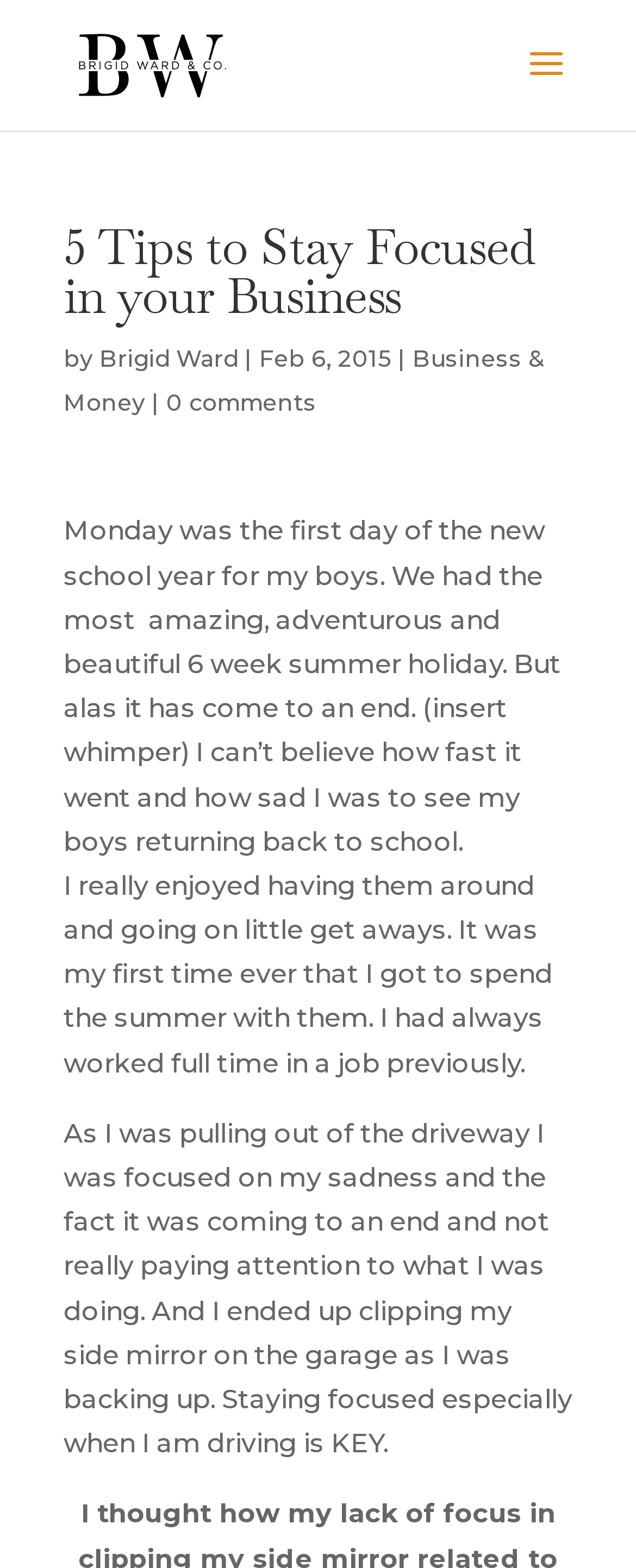Using the information in the image, give a detailed answer to the following question: What happened to the author's side mirror?

According to the static text element, the author was not paying attention while backing up and clipped the side mirror on the garage.